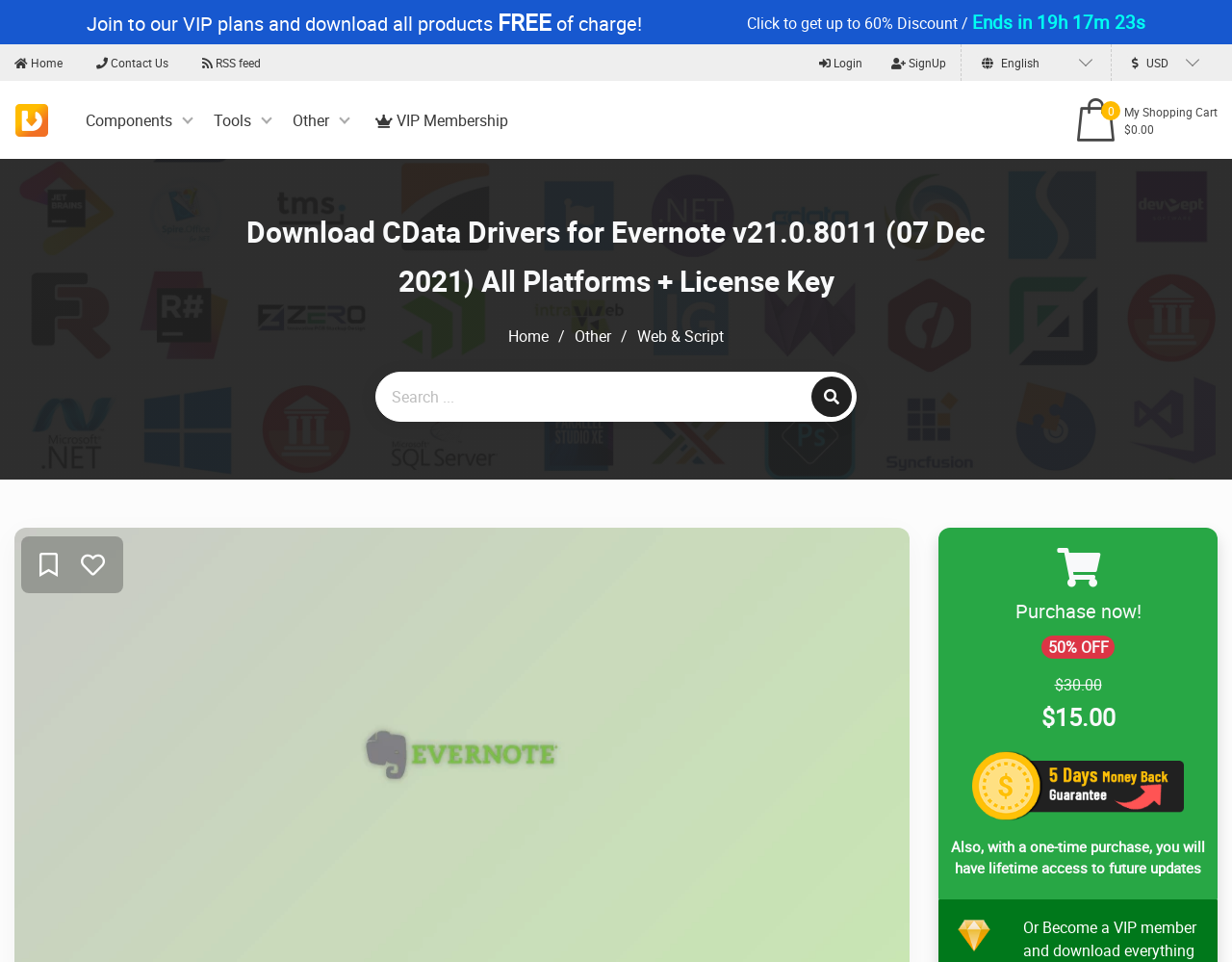What is the price of the 'Purchase now!' offer?
Based on the visual details in the image, please answer the question thoroughly.

I found the answer by looking at the 'Purchase now!' button, which displays the price of $15.00, and also shows a strike-through price of $30.00, indicating a discount.